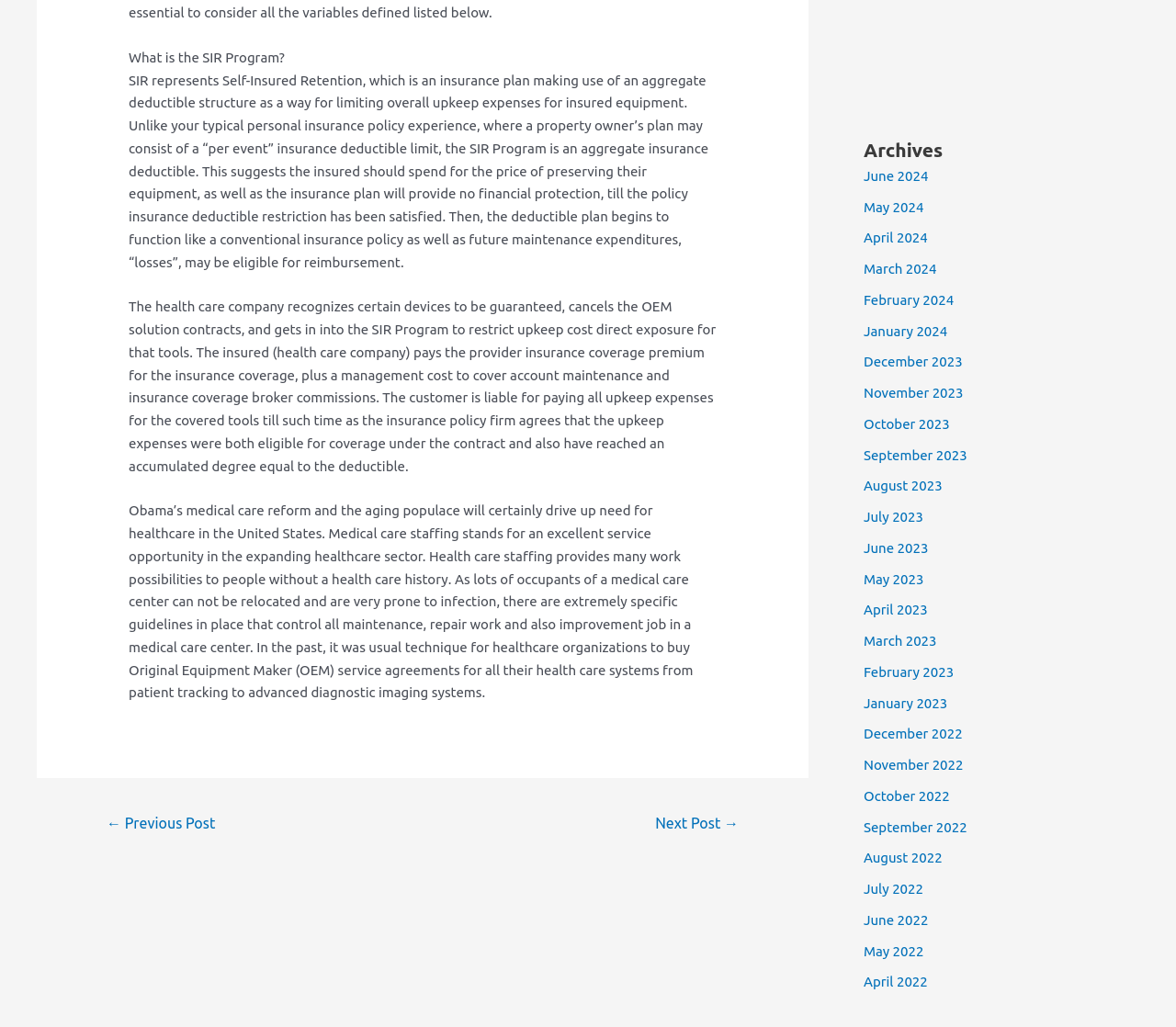Identify the bounding box coordinates of the clickable region to carry out the given instruction: "view archives for June 2024".

[0.734, 0.164, 0.789, 0.179]